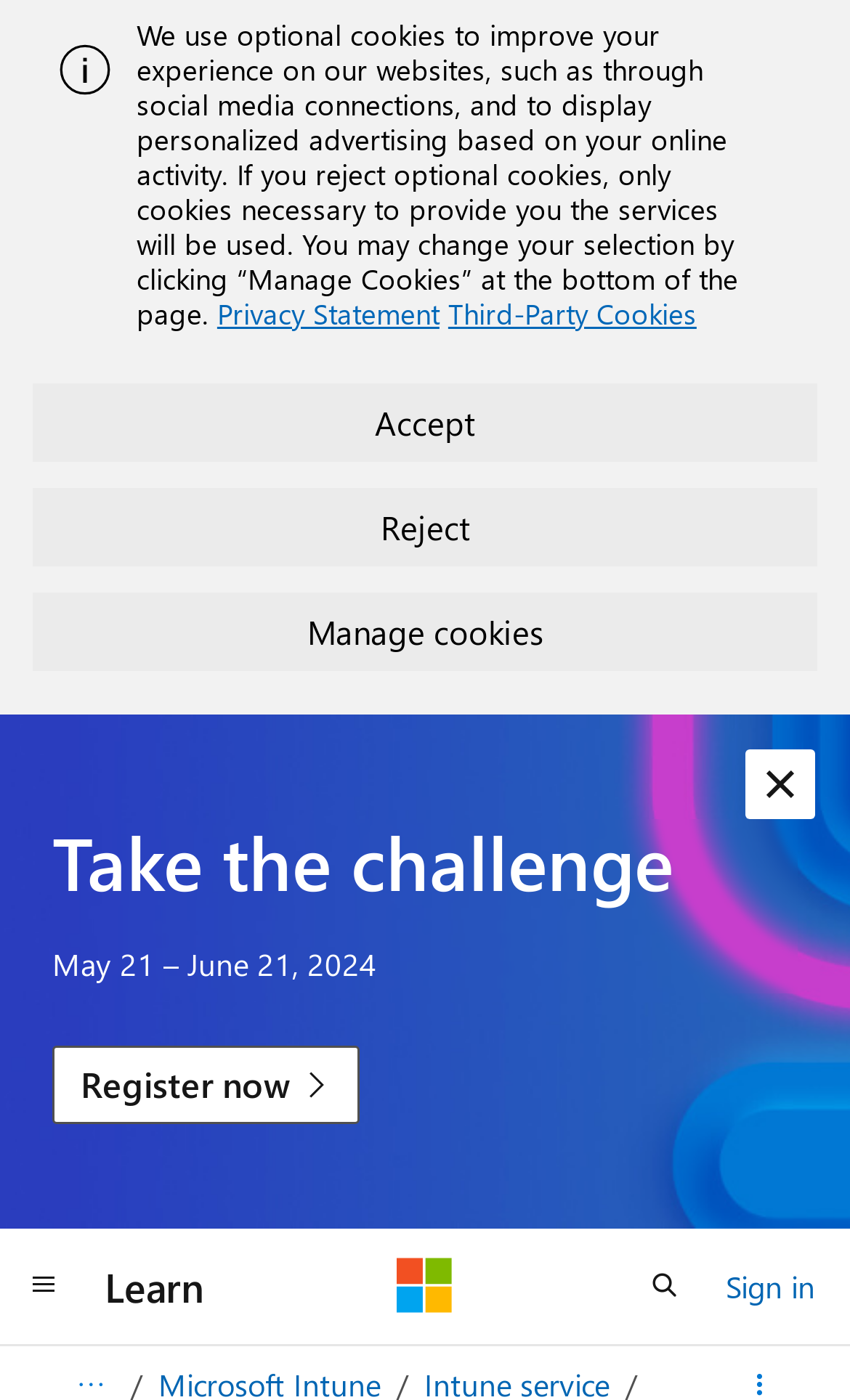What is the purpose of the 'Dismiss alert' button? Refer to the image and provide a one-word or short phrase answer.

To dismiss the alert